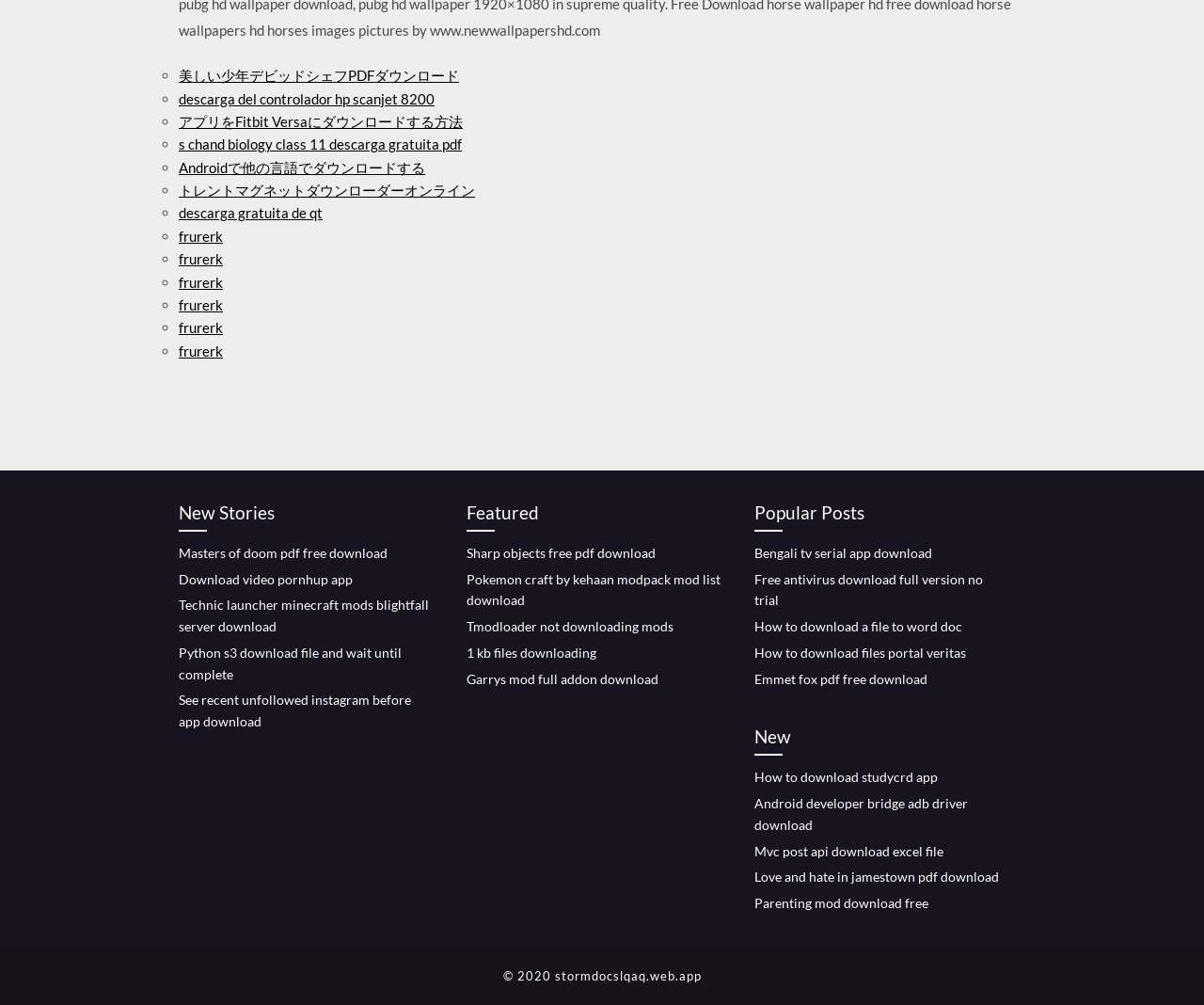Using a single word or phrase, answer the following question: 
What is the category of the link '美しい少年デビッドシェフPDFダウンロード'?

PDF Download